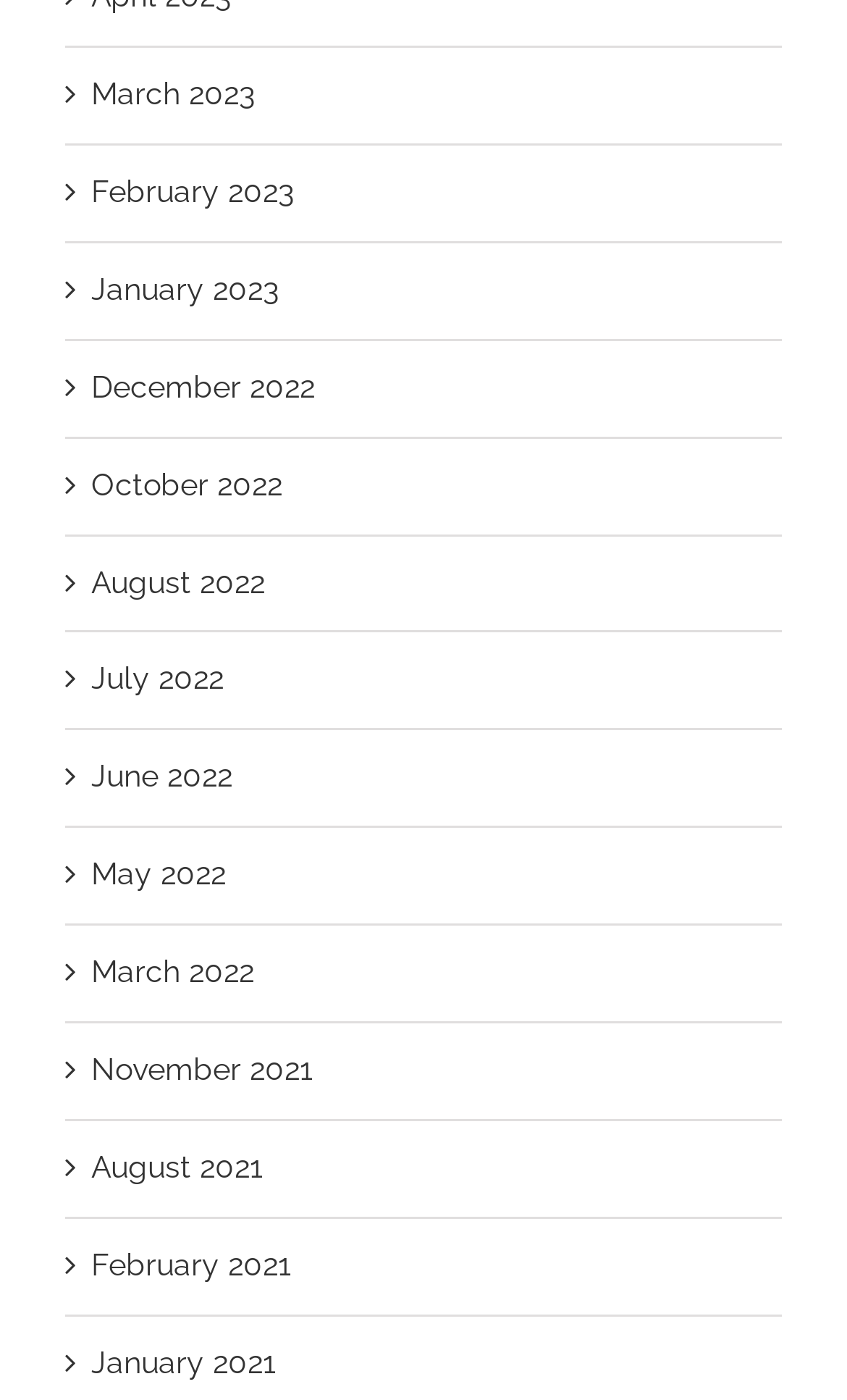Kindly determine the bounding box coordinates for the area that needs to be clicked to execute this instruction: "View November 2021".

[0.108, 0.752, 0.369, 0.776]